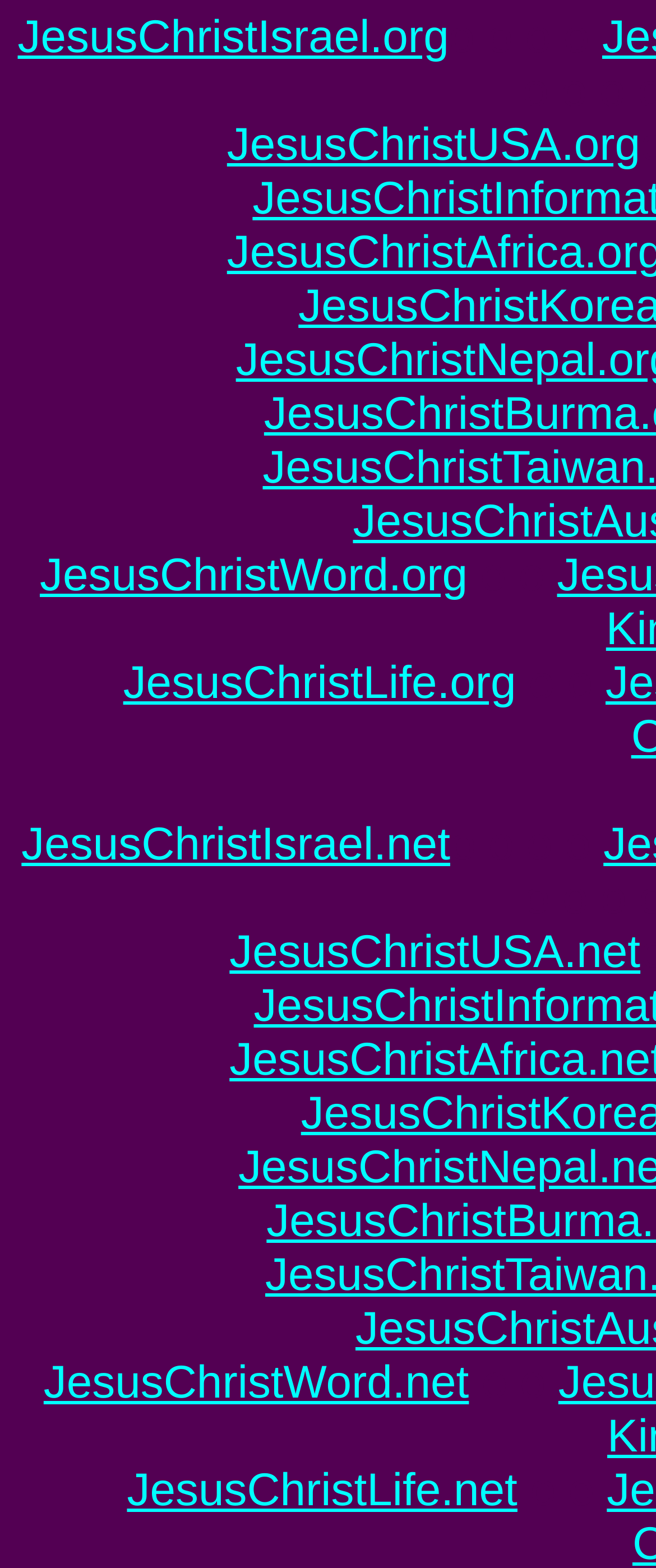Please find the bounding box coordinates of the clickable region needed to complete the following instruction: "explore JesusChristIsrael.net". The bounding box coordinates must consist of four float numbers between 0 and 1, i.e., [left, top, right, bottom].

[0.033, 0.521, 0.686, 0.555]